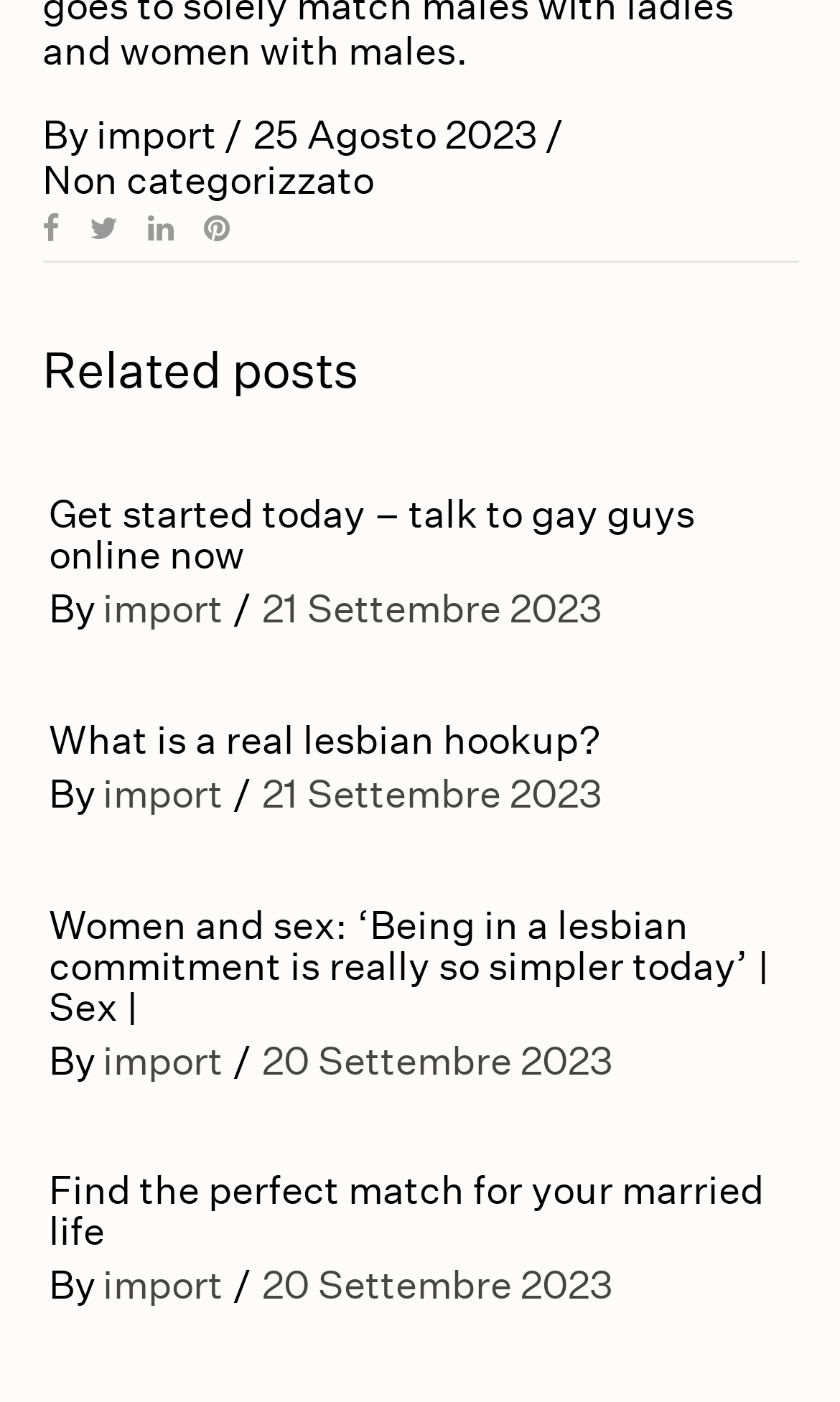Please locate the bounding box coordinates of the region I need to click to follow this instruction: "Check 'Women and sex: ‘Being in a lesbian commitment is really so simpler today’ | Sex |'".

[0.058, 0.643, 0.917, 0.734]